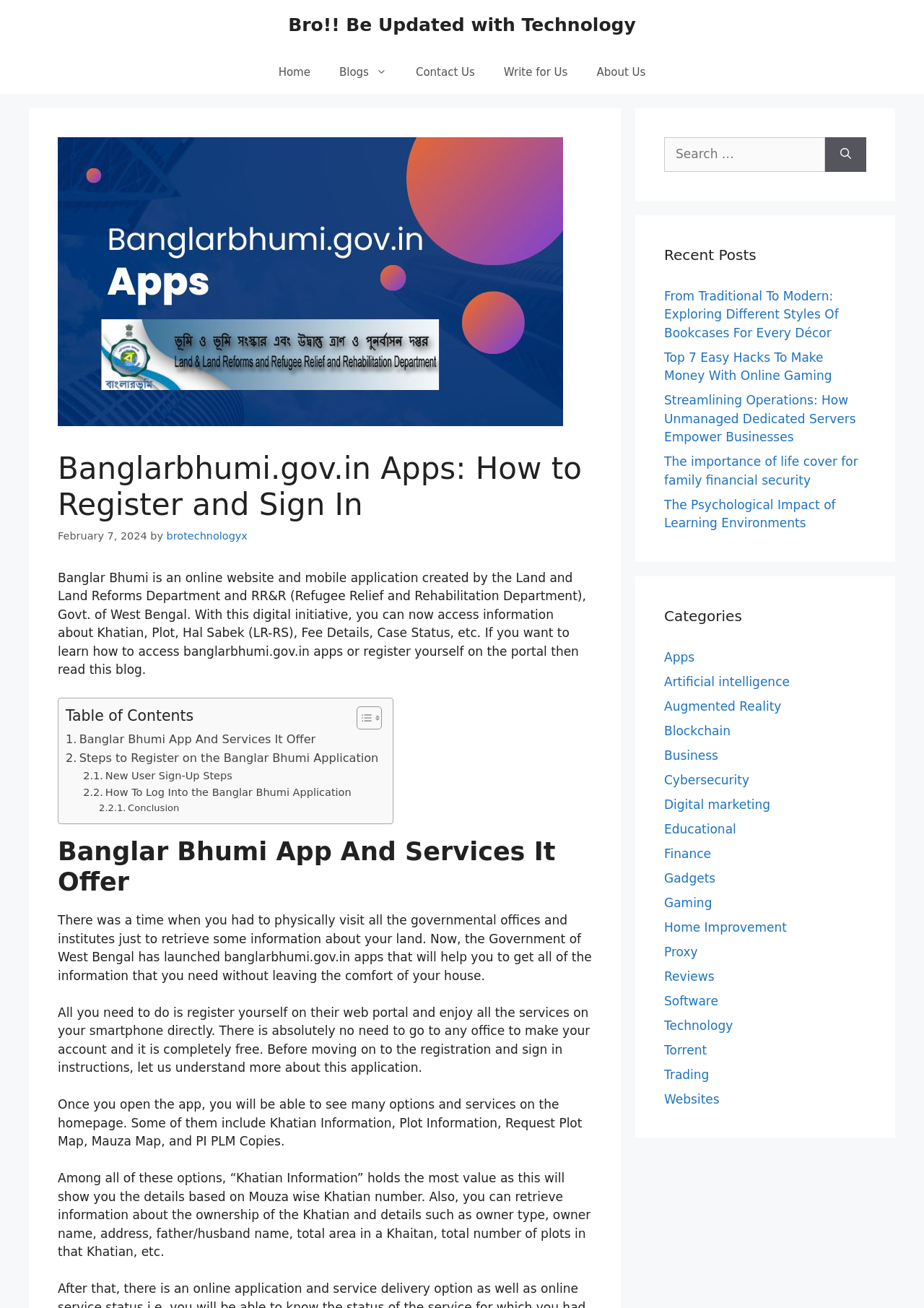Please locate the bounding box coordinates of the element that needs to be clicked to achieve the following instruction: "Click the Facebook link". The coordinates should be four float numbers between 0 and 1, i.e., [left, top, right, bottom].

None